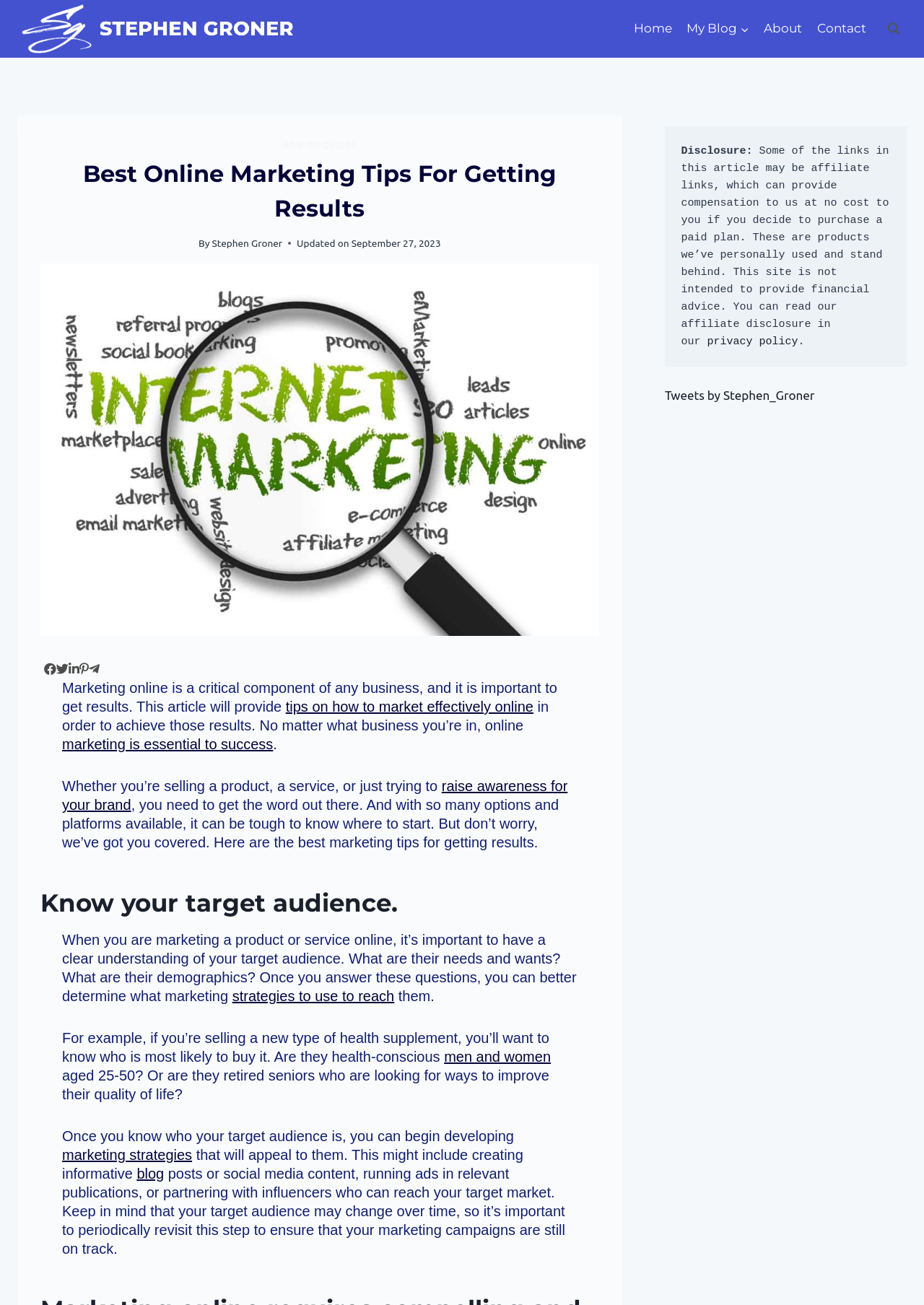Please identify the bounding box coordinates of the element that needs to be clicked to perform the following instruction: "View the search form".

[0.953, 0.012, 0.981, 0.032]